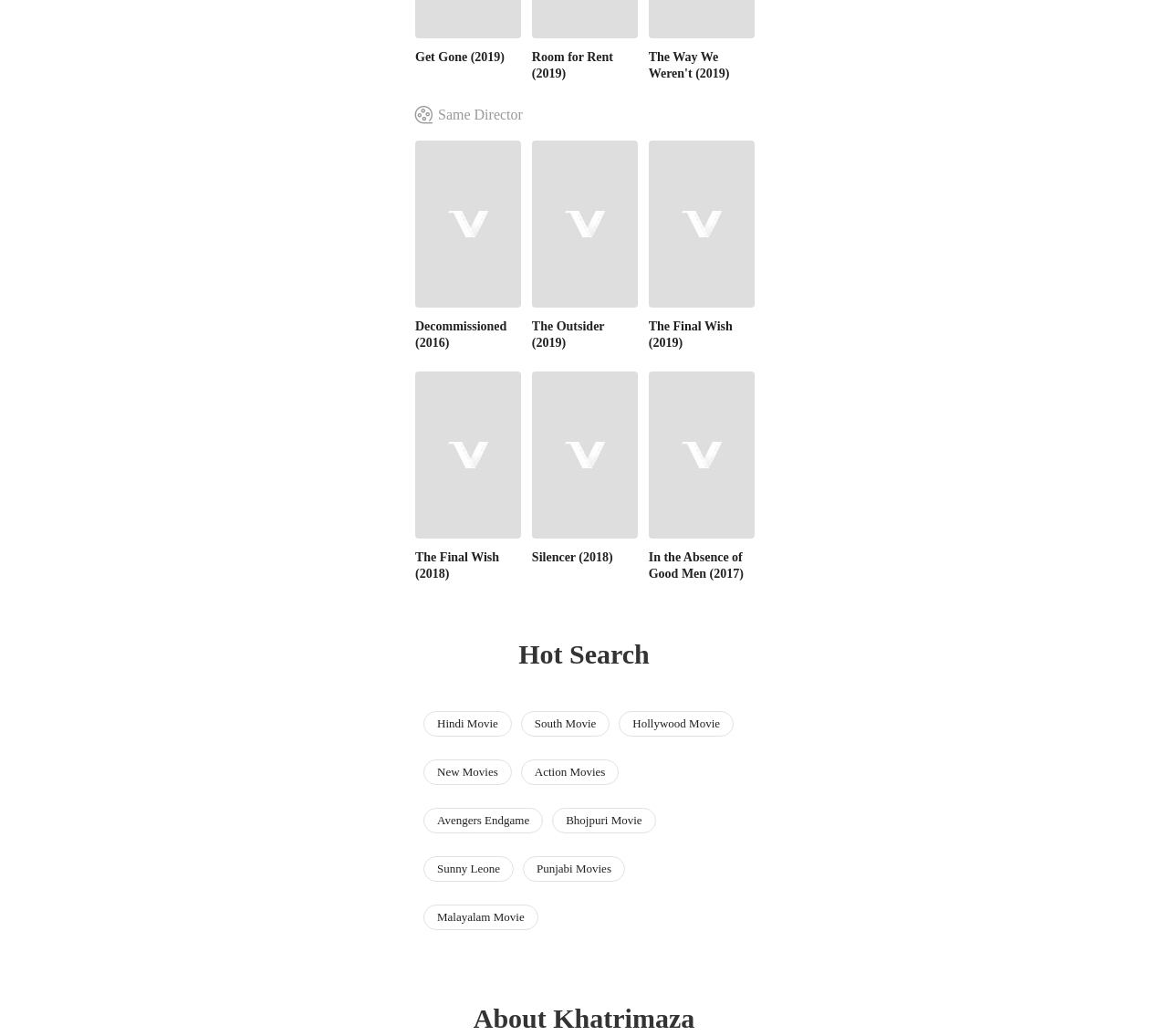Please specify the bounding box coordinates of the clickable section necessary to execute the following command: "Search for Hindi Movie".

[0.374, 0.692, 0.426, 0.705]